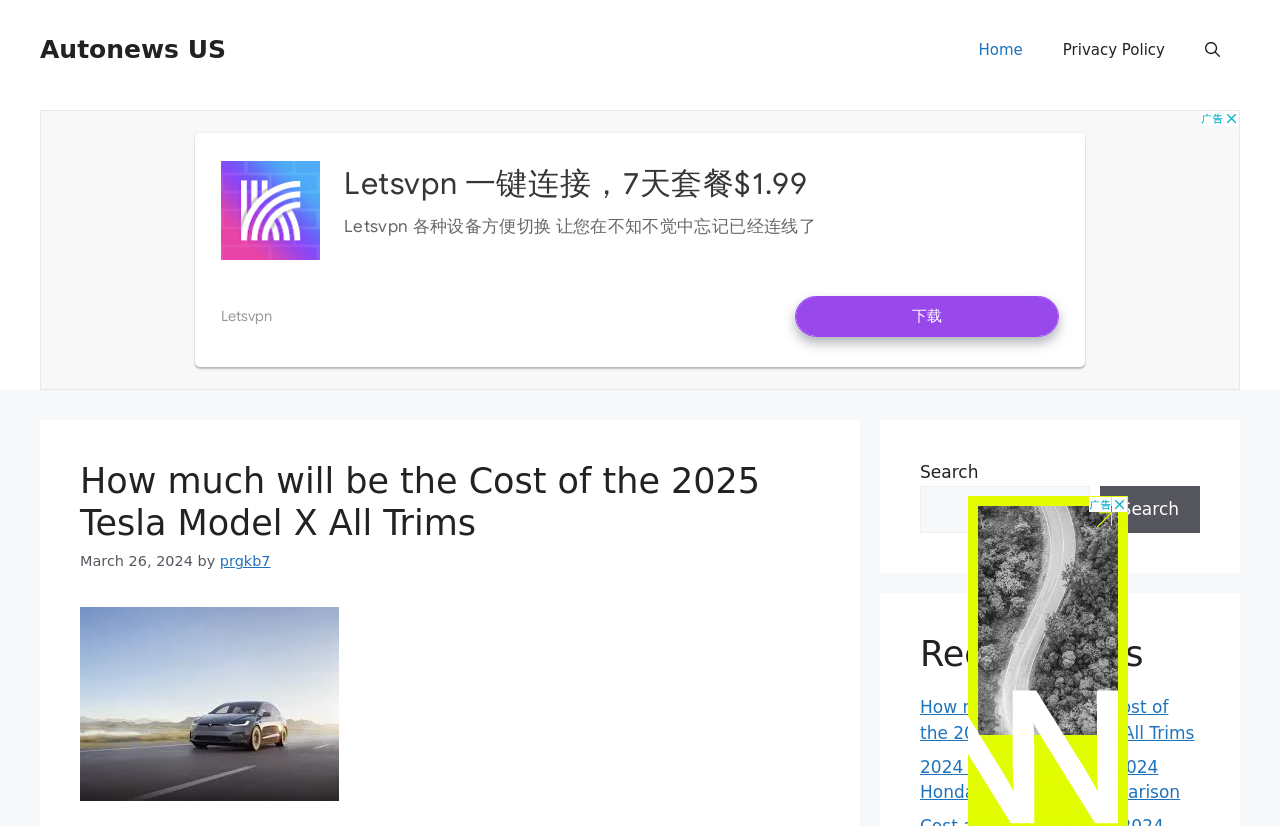Highlight the bounding box coordinates of the element that should be clicked to carry out the following instruction: "open the privacy policy page". The coordinates must be given as four float numbers ranging from 0 to 1, i.e., [left, top, right, bottom].

[0.815, 0.024, 0.926, 0.097]